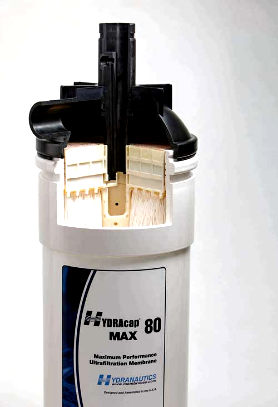Break down the image and provide a full description, noting any significant aspects.

The image features a cross-section of the Ydracap Max 80 ultrafiltration membrane, showcasing its intricate internal structure. This filtration device is designed to efficiently remove large particles such as suspended solids, colloids, proteins, and various microorganisms, contributing to significantly clearer water. The visible layers within the membrane highlight its advanced filtration technology, which serves as an excellent pre-treatment method for subsequent purification processes like nano-filtration or reverse osmosis. The Ydracap brand, synonymous with high performance in water treatment, emphasizes durability and efficiency in maintaining water quality.